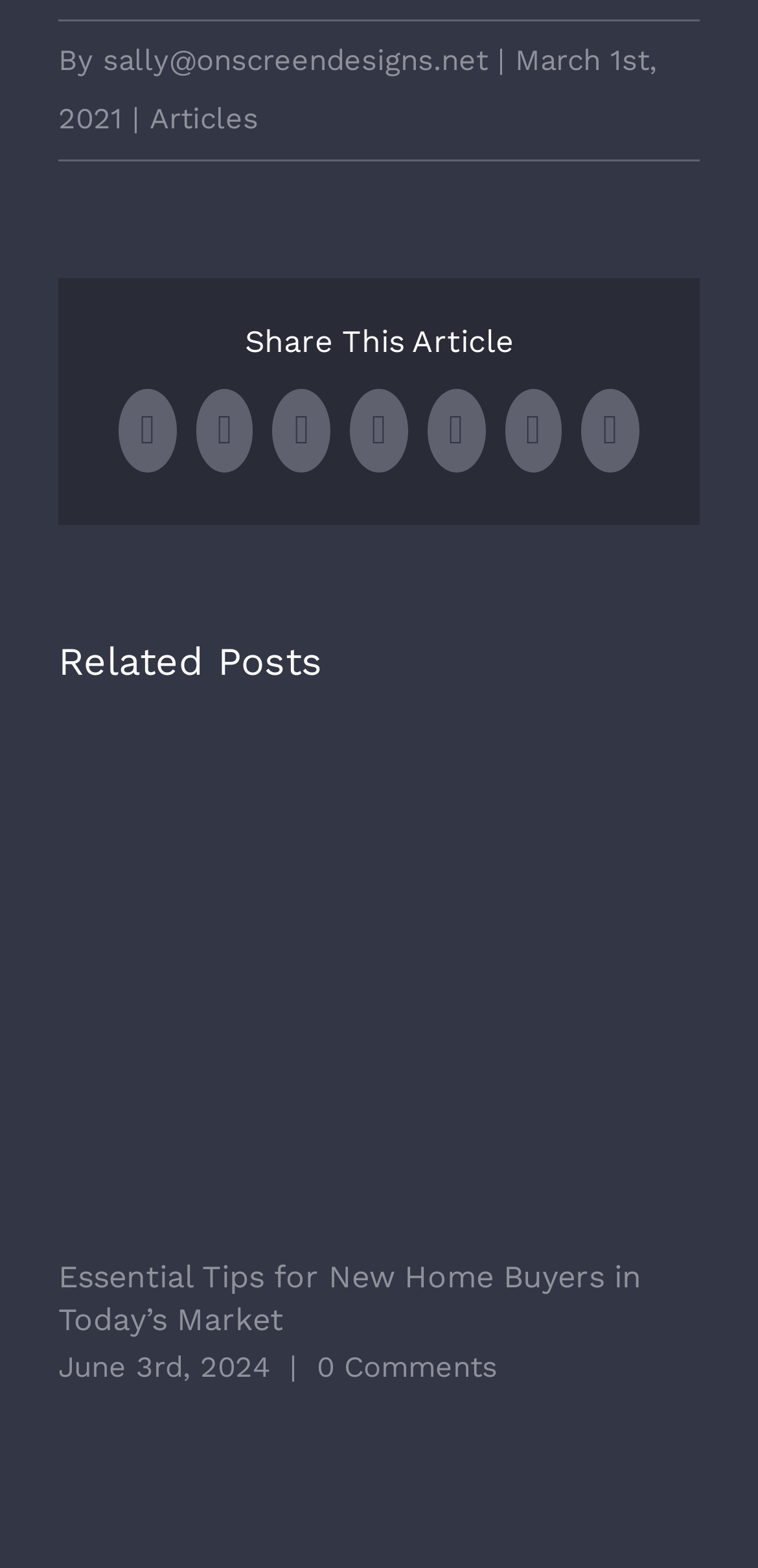Find the bounding box coordinates for the element described here: "Pinterest".

[0.665, 0.248, 0.741, 0.301]